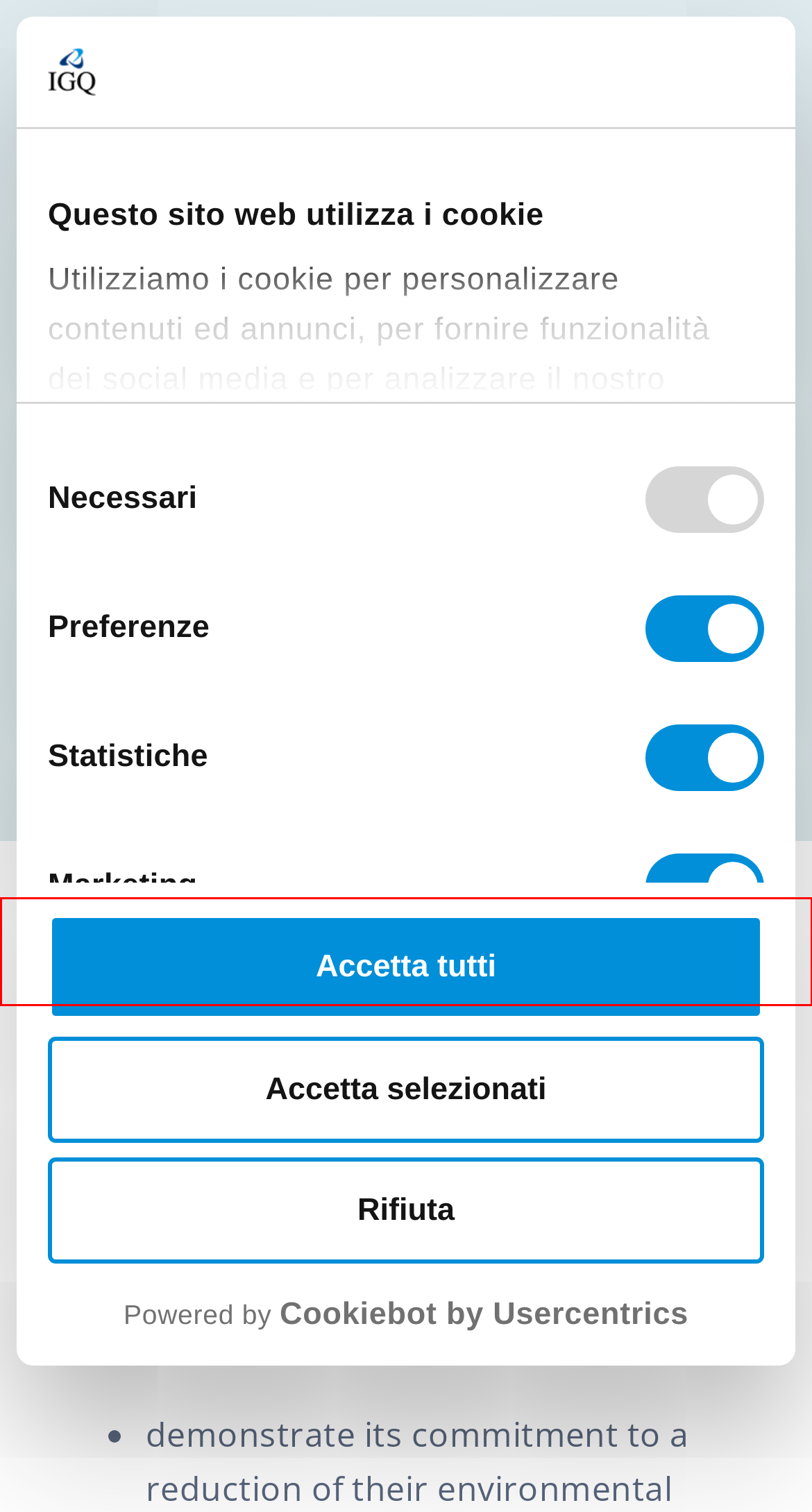You’re provided with a screenshot of a webpage that has a red bounding box around an element. Choose the best matching webpage description for the new page after clicking the element in the red box. The options are:
A. About Us - IGQ
B. Contact Us - IGQ
C. Searchable database of IGQ certified organizations - IGQ
D. Services - IGQ
E. IGQ - Istituto Italiano di Garanzia della Qualità
F. Training - IGQ
G. Certification process - IGQ
H. Documents Download - IGQ

B